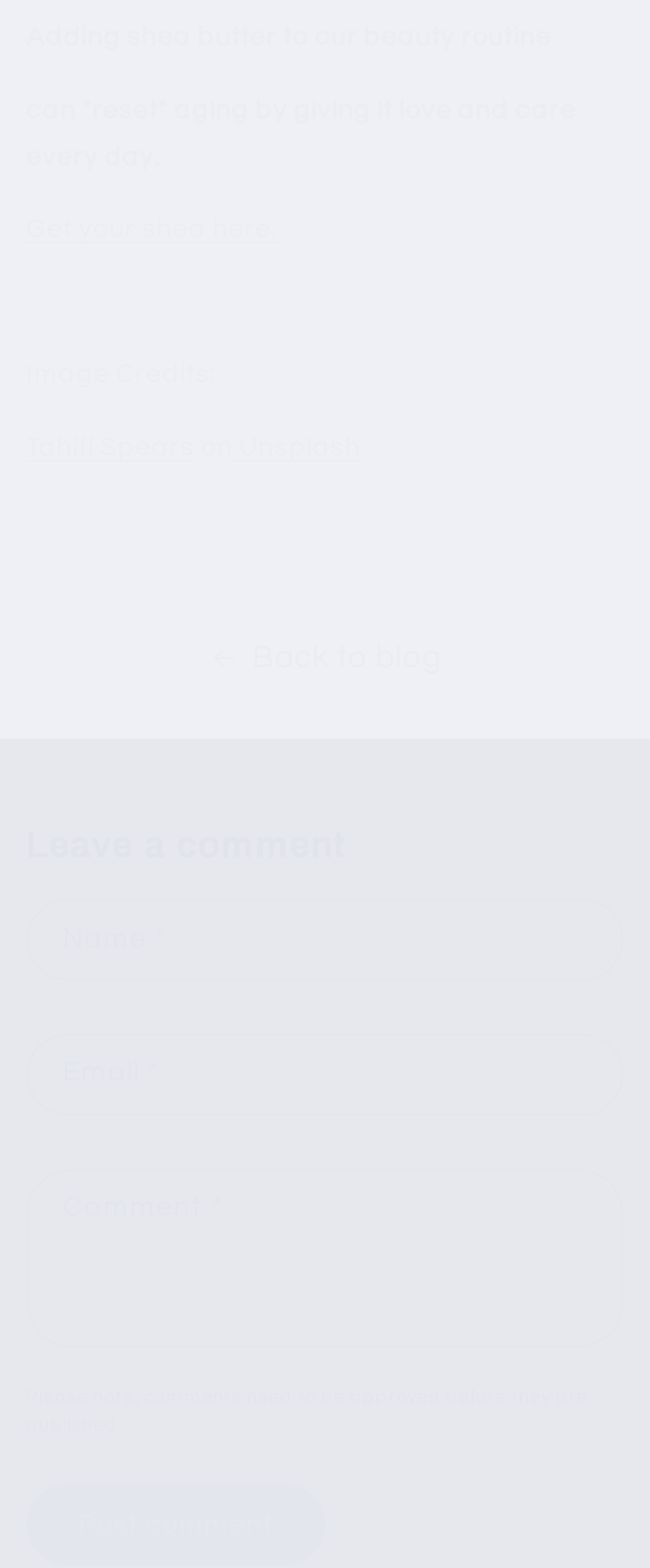Answer the question below in one word or phrase:
What is the bounding box coordinate of the 'Post comment' button?

[0.04, 0.946, 0.501, 0.999]